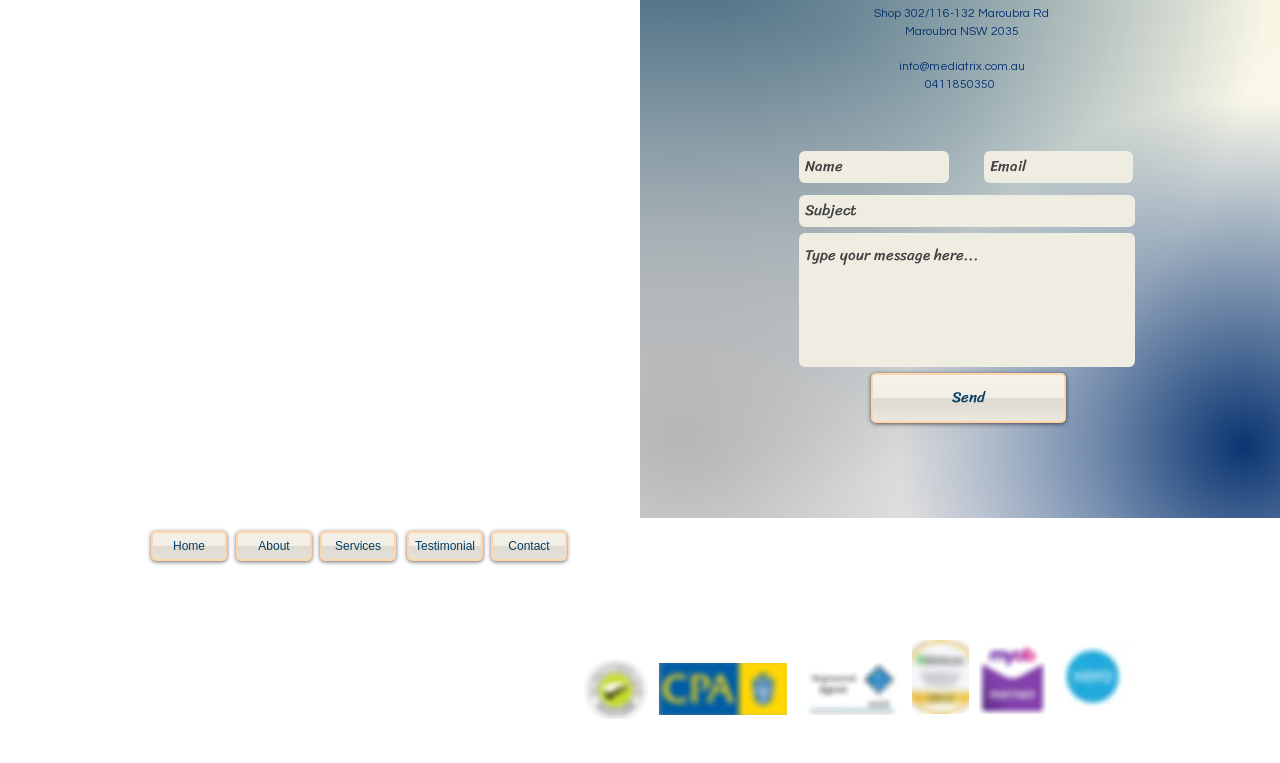Determine the bounding box coordinates in the format (top-left x, top-left y, bottom-right x, bottom-right y). Ensure all values are floating point numbers between 0 and 1. Identify the bounding box of the UI element described by: JP

None